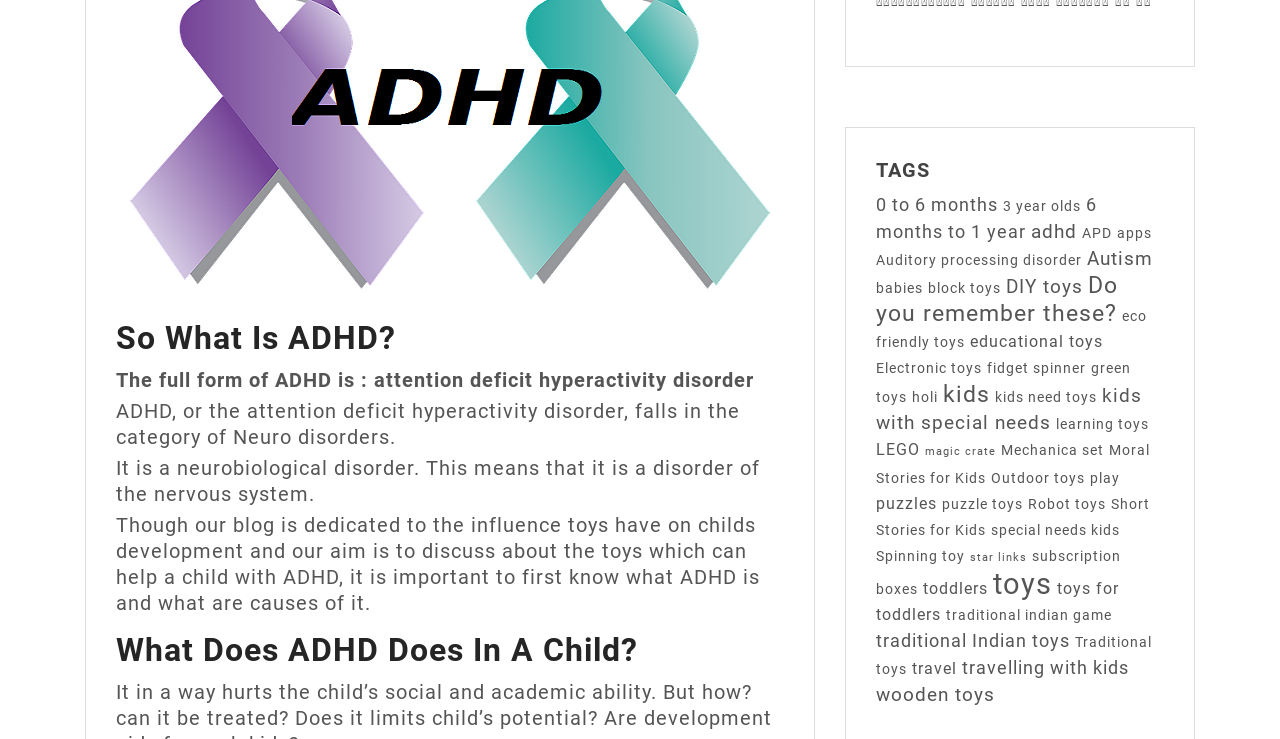Pinpoint the bounding box coordinates of the area that should be clicked to complete the following instruction: "Read about creating logos". The coordinates must be given as four float numbers between 0 and 1, i.e., [left, top, right, bottom].

None